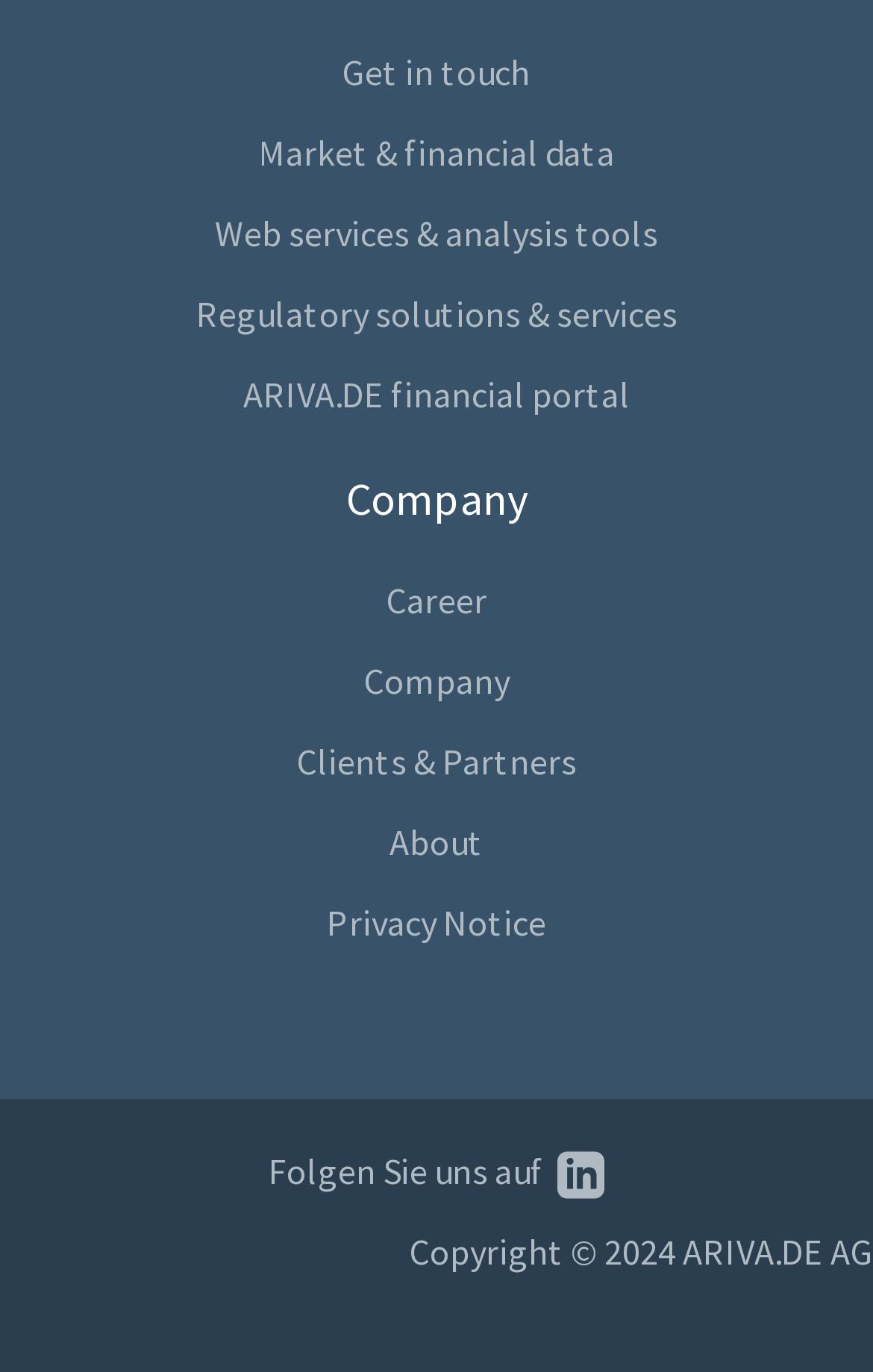Ascertain the bounding box coordinates for the UI element detailed here: "Privacy Notice". The coordinates should be provided as [left, top, right, bottom] with each value being a float between 0 and 1.

[0.374, 0.656, 0.626, 0.688]